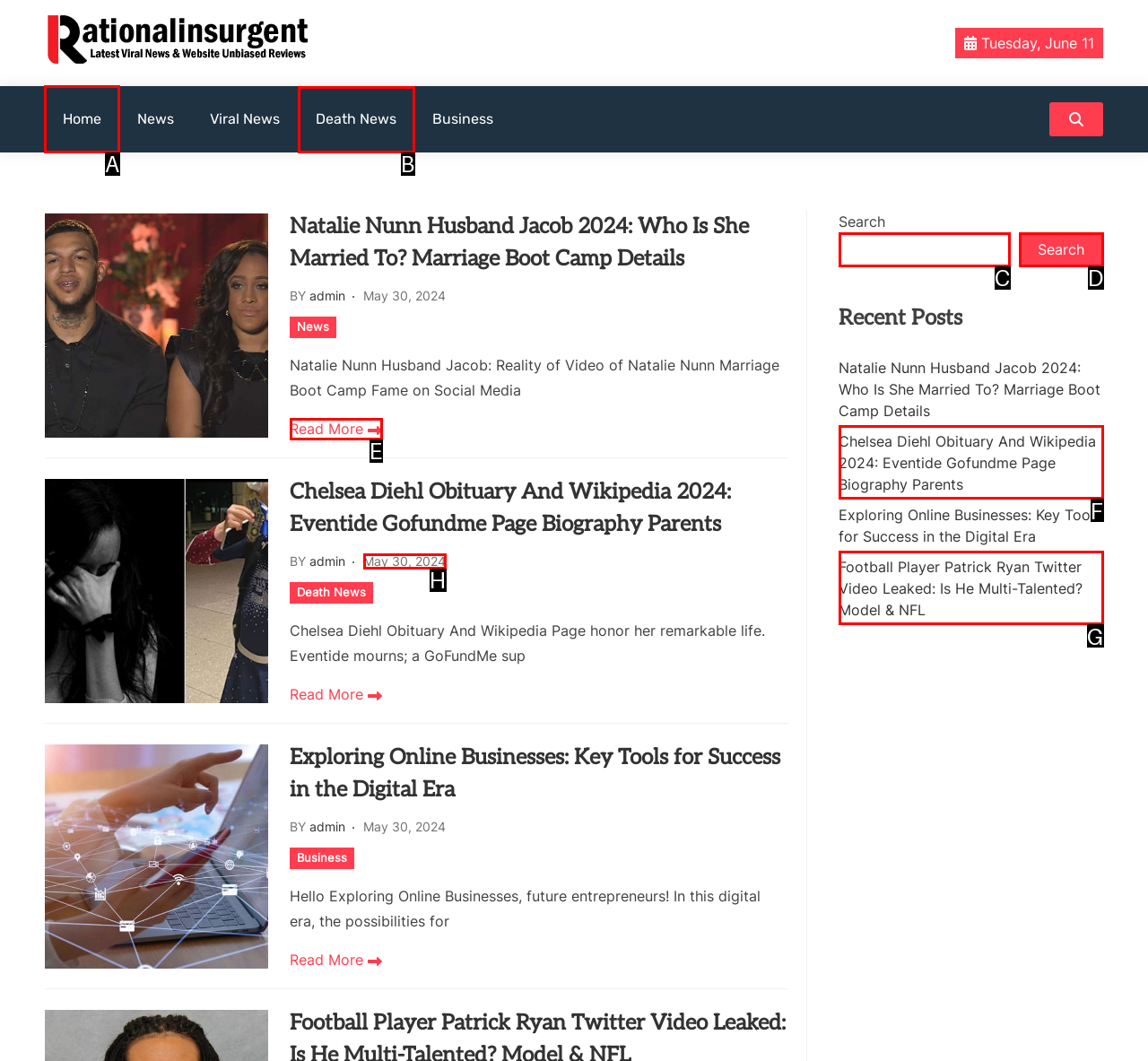Decide which letter you need to select to fulfill the task: Click the Home link
Answer with the letter that matches the correct option directly.

A